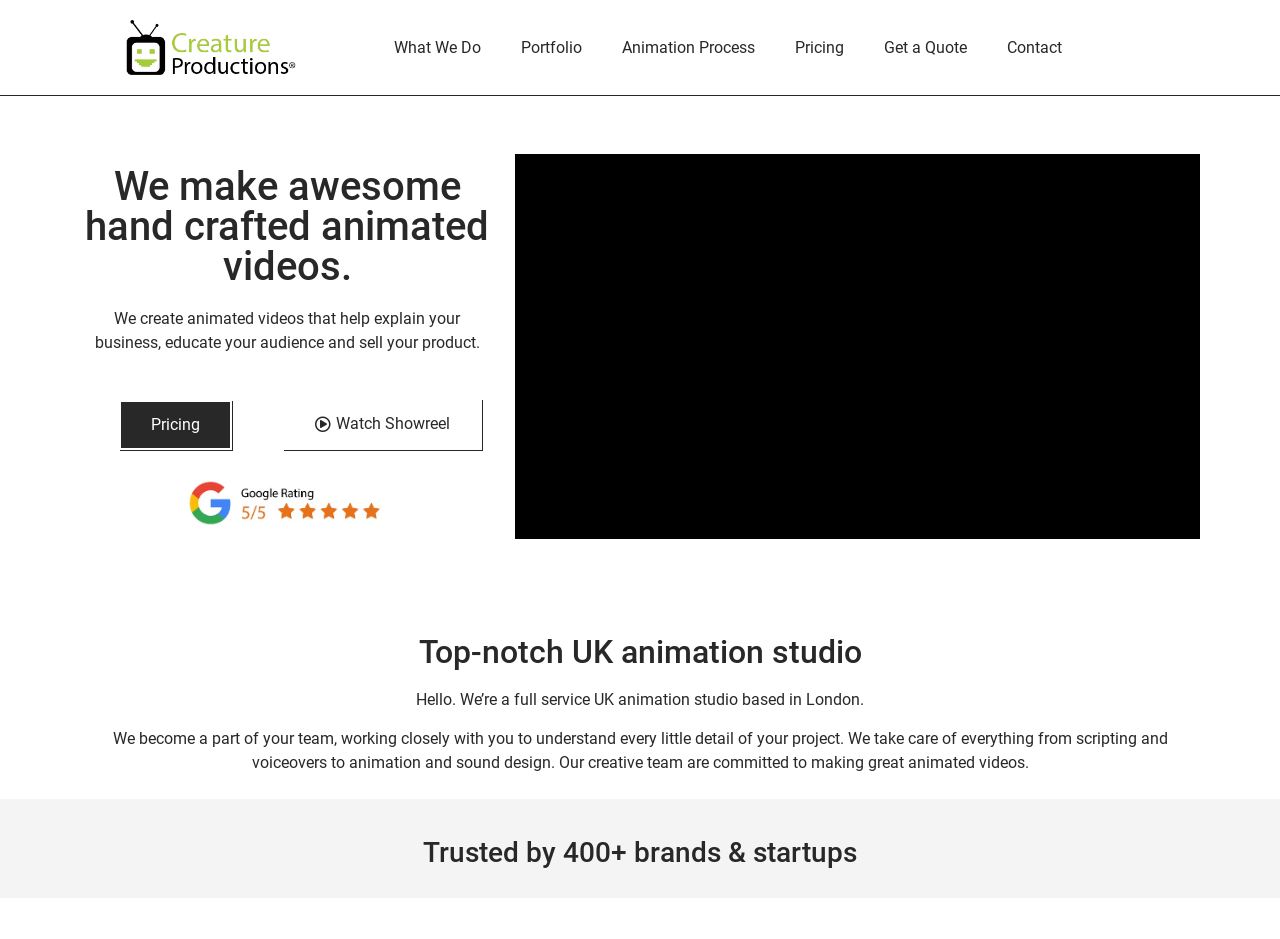Locate the headline of the webpage and generate its content.

We make awesome hand crafted animated videos.​